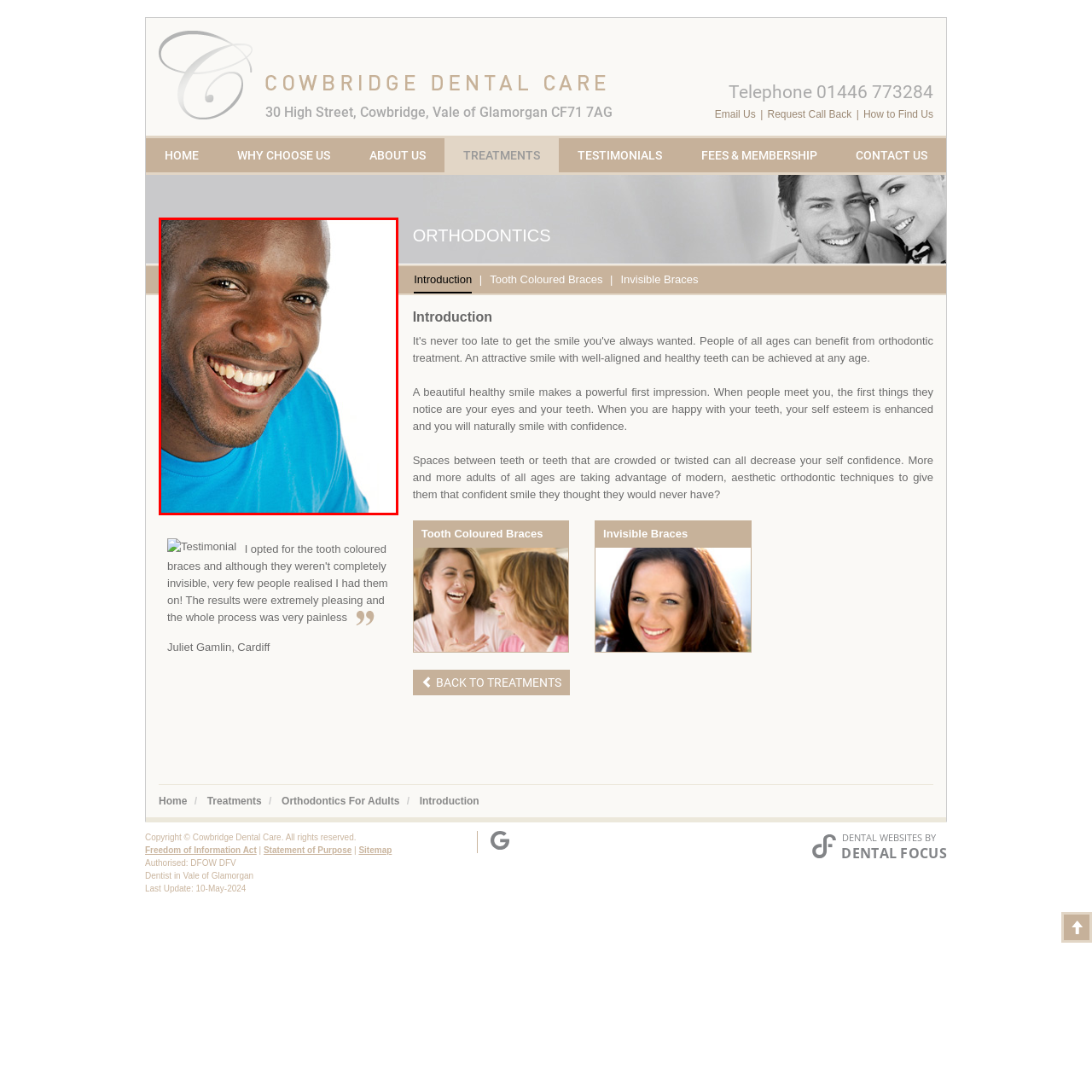Pay attention to the image highlighted by the red border, What is the background color of the image? Please give a one-word or short phrase answer.

White